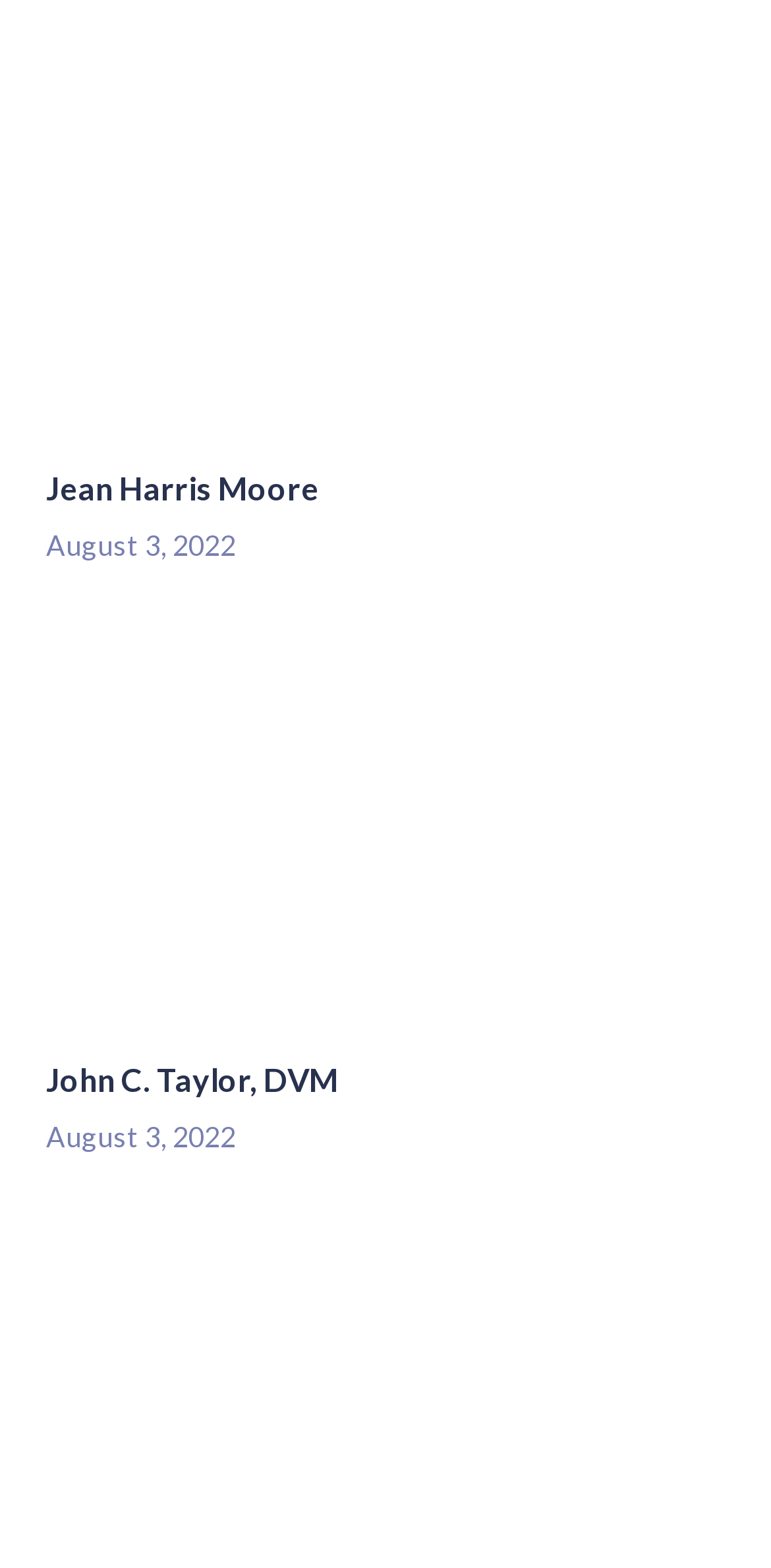Locate the bounding box of the user interface element based on this description: "Jean Harris Moore".

[0.06, 0.3, 0.414, 0.324]